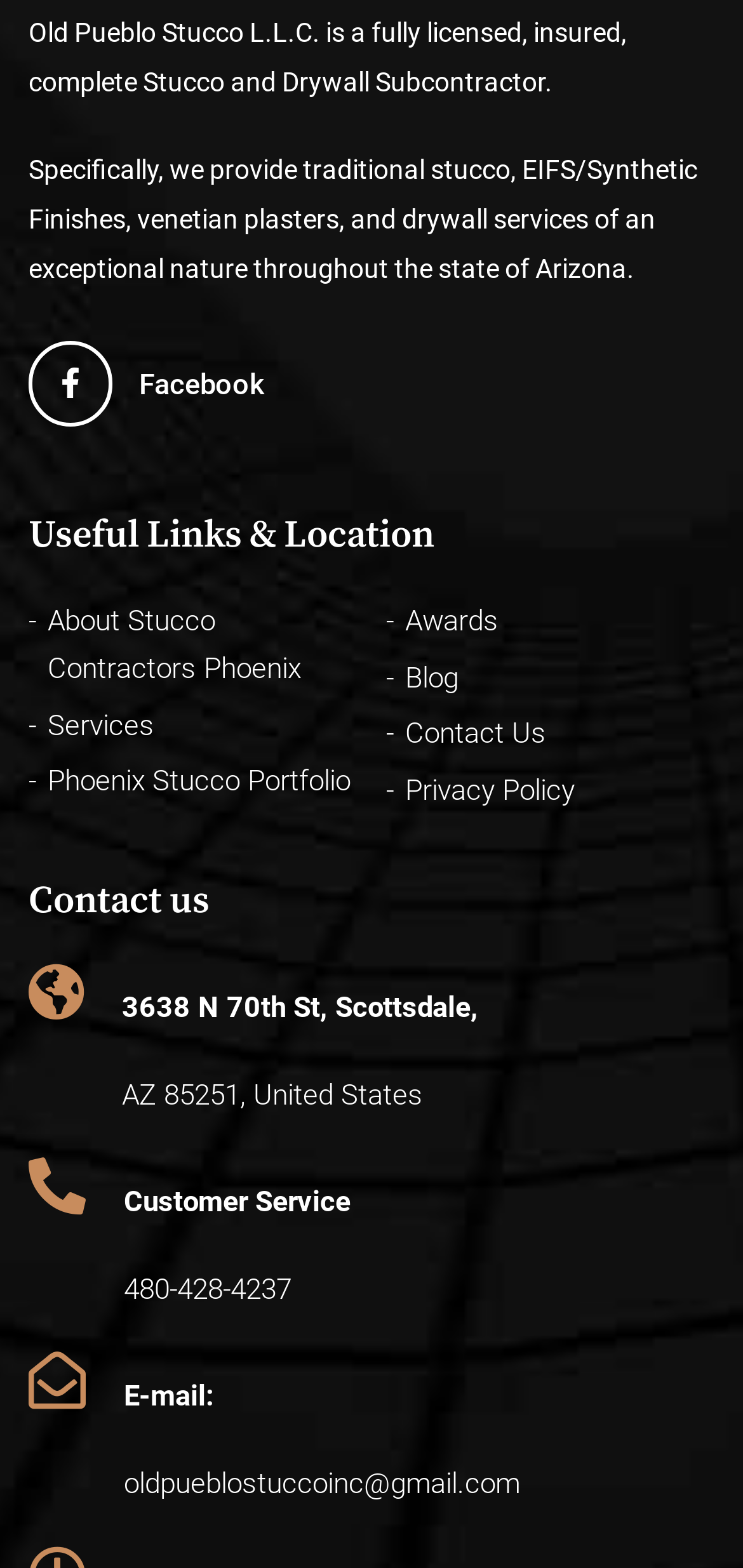Can you show the bounding box coordinates of the region to click on to complete the task described in the instruction: "Send an email to oldpueblostuccoinc@gmail.com"?

[0.038, 0.862, 0.7, 0.974]